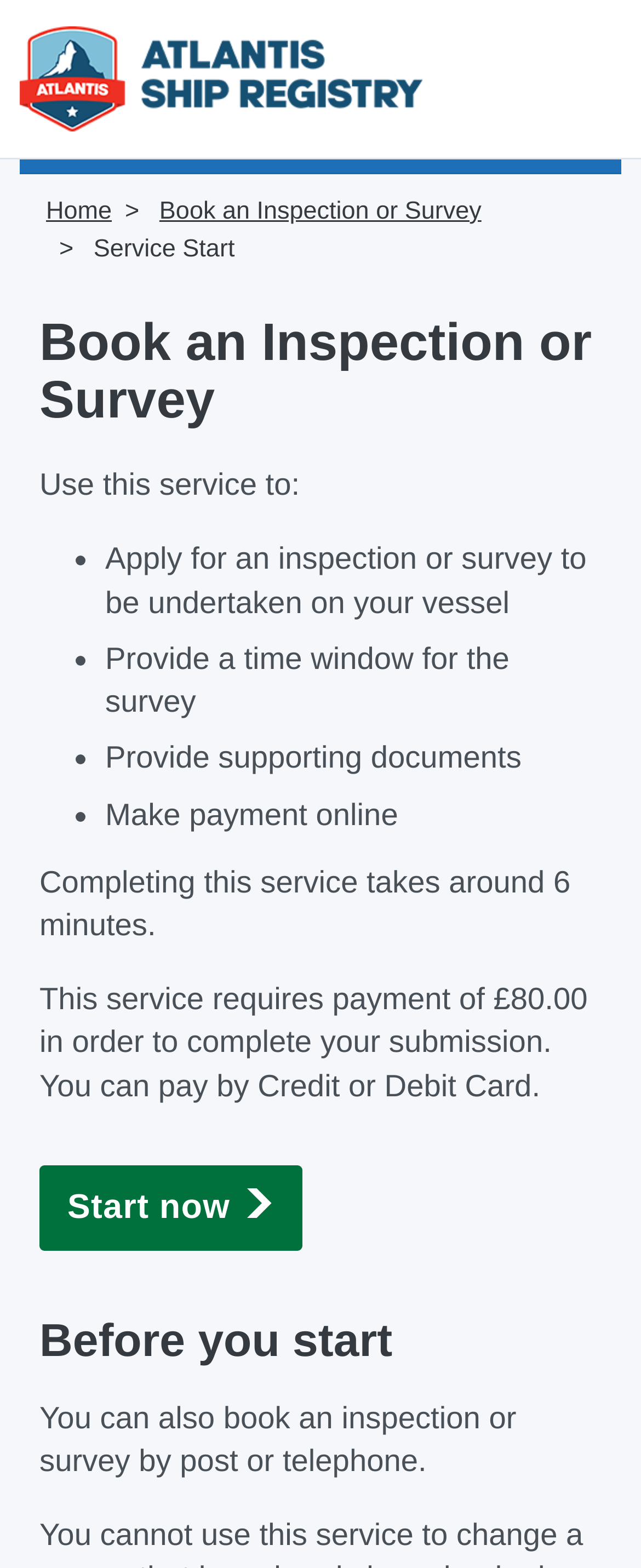Offer a comprehensive description of the webpage’s content and structure.

The webpage is focused on booking an inspection or survey for a vessel under the authority of the maritime administration. At the top left corner, there is a logo link, accompanied by a navigation breadcrumb bar below it. The breadcrumb bar contains three links: "Home" and "Book an Inspection or Survey", with a static text "Service Start" in between.

Below the navigation bar, there is a prominent heading "Book an Inspection or Survey" that spans almost the entire width of the page. Underneath the heading, there is a brief introduction "Use this service to:" followed by a list of four bullet points, each describing a step in the process: applying for an inspection or survey, providing a time window, providing supporting documents, and making payment online.

To the right of the bullet points, there is a static text indicating that the service takes around 6 minutes to complete. Below this text, there is another static text providing payment details, including the amount and accepted payment methods.

A "Start now" link is prominently displayed below the payment details, encouraging users to begin the process. Further down, there is a heading "Before you start" followed by a static text informing users that they can also book an inspection or survey by post or telephone.